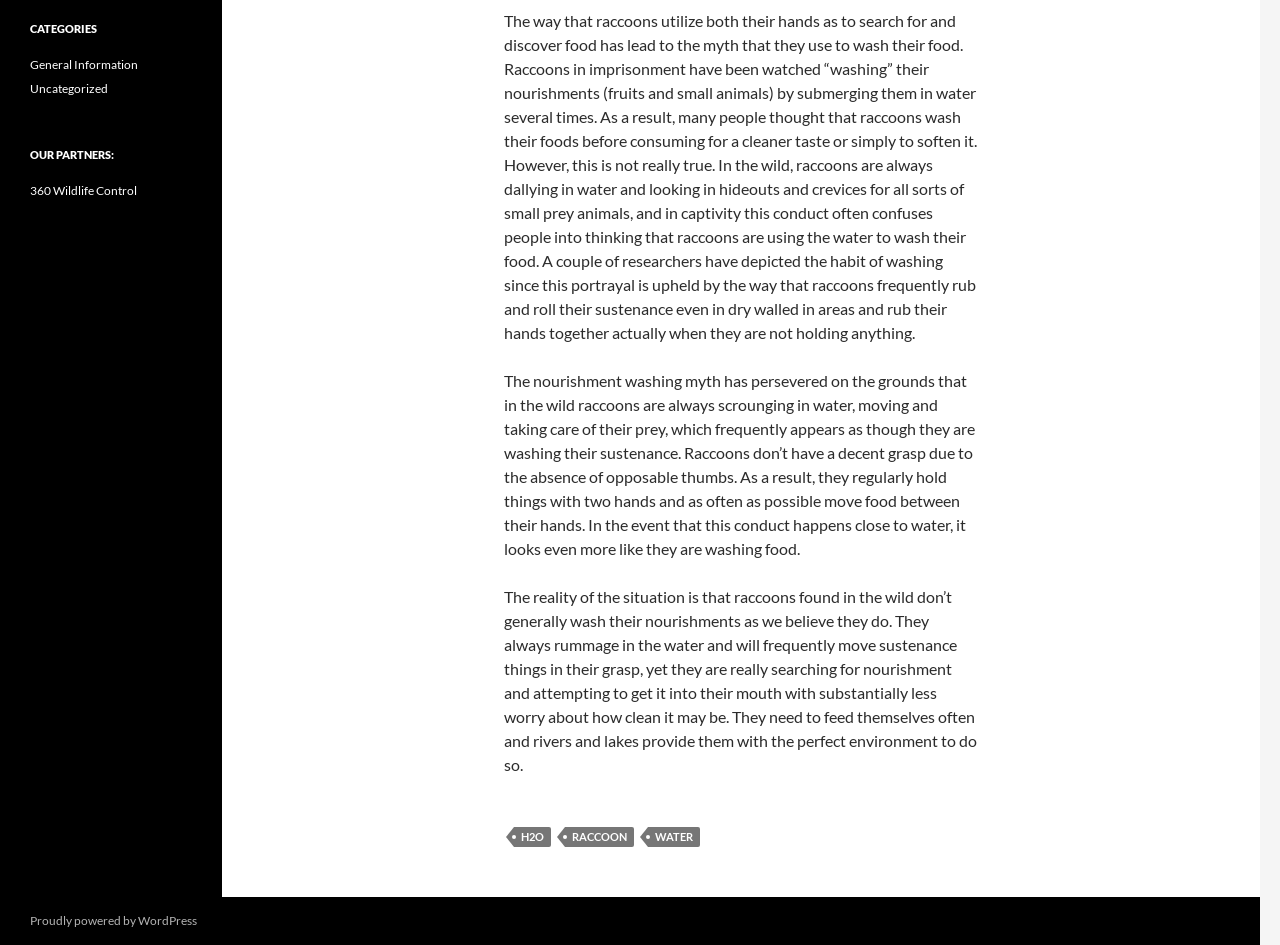Specify the bounding box coordinates (top-left x, top-left y, bottom-right x, bottom-right y) of the UI element in the screenshot that matches this description: water

[0.506, 0.875, 0.547, 0.896]